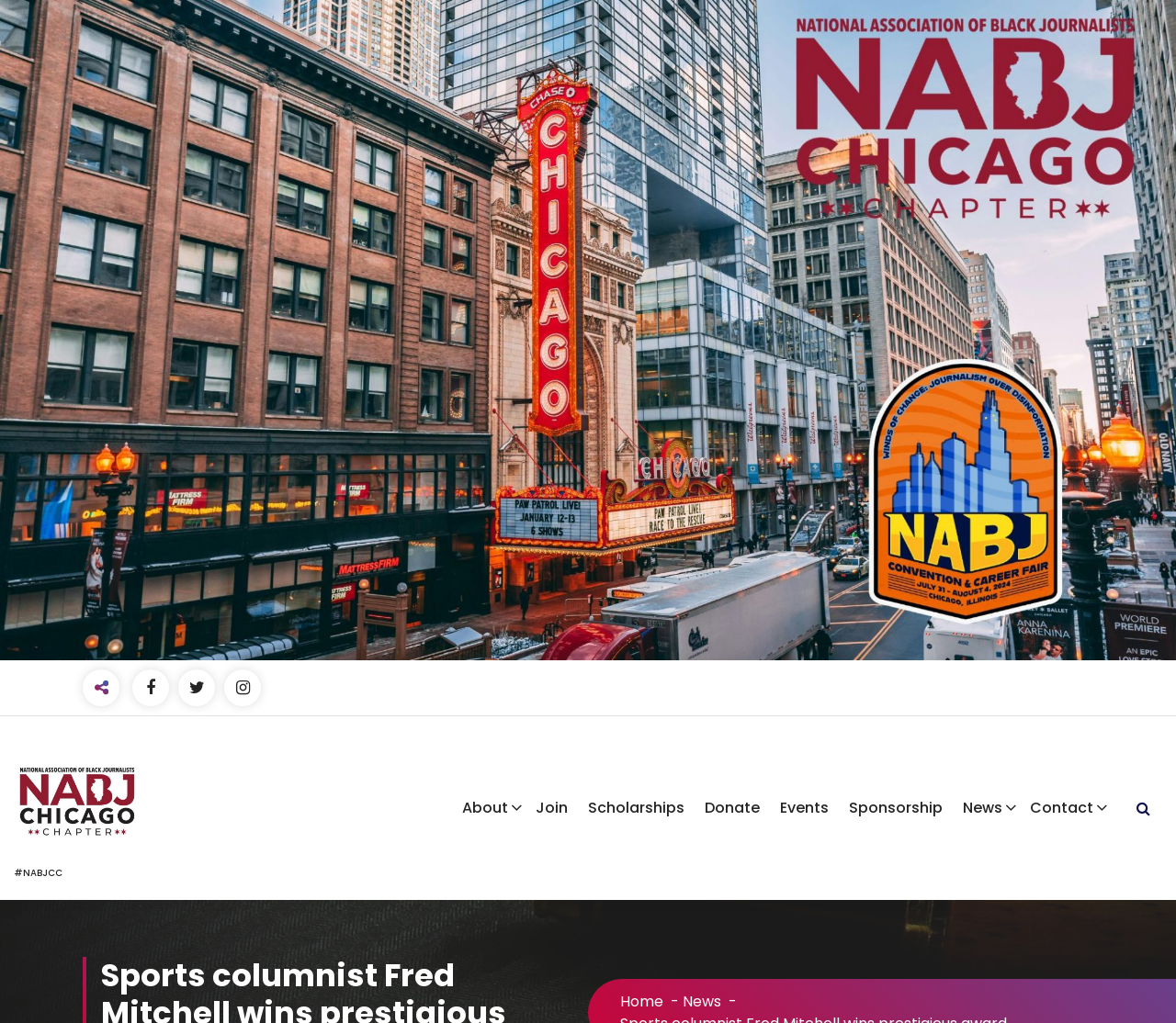How many social media links are there?
Using the visual information, respond with a single word or phrase.

4